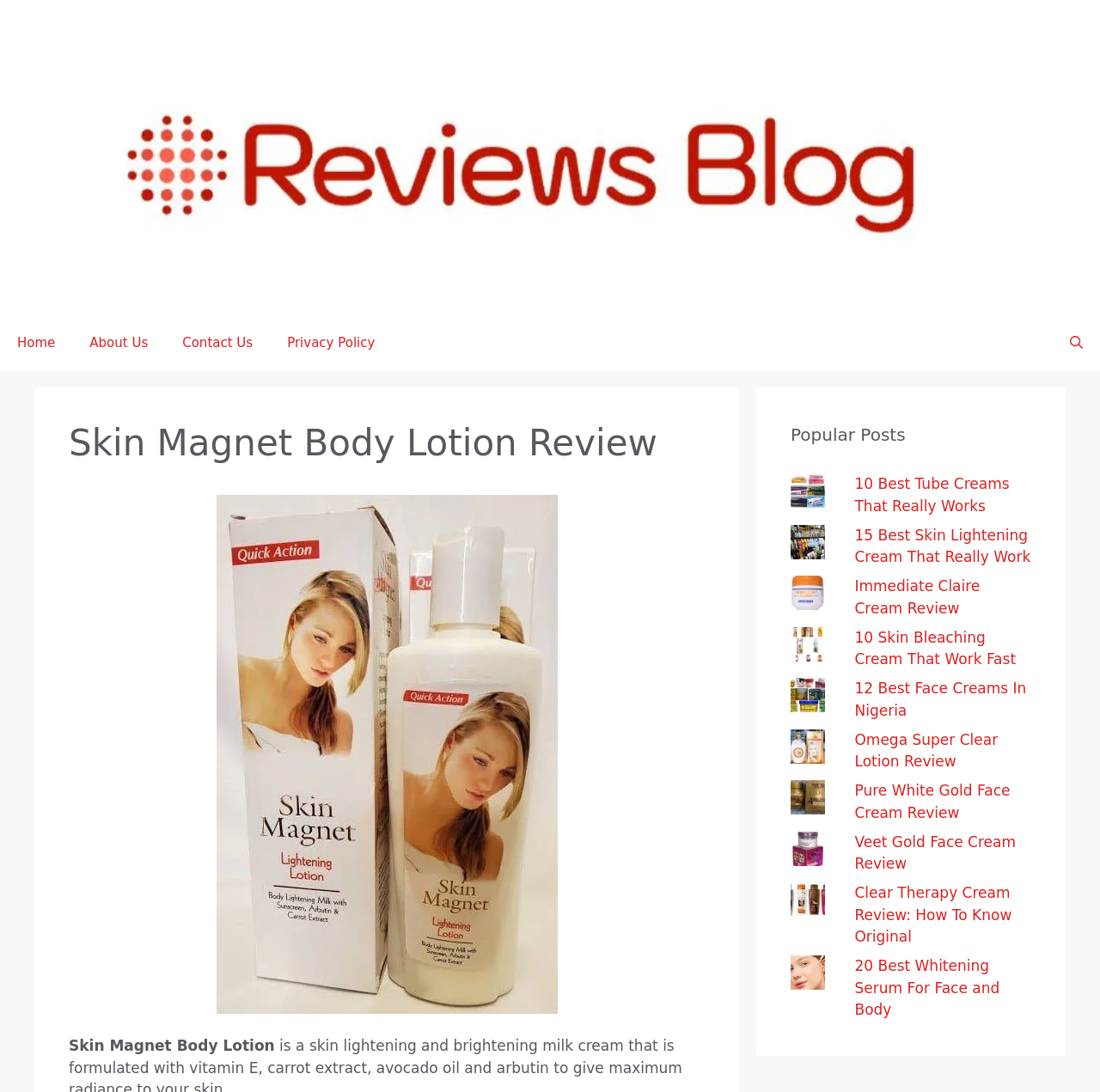Identify the bounding box coordinates of the element to click to follow this instruction: 'Click the 'Become an affiliate' link'. Ensure the coordinates are four float values between 0 and 1, provided as [left, top, right, bottom].

None